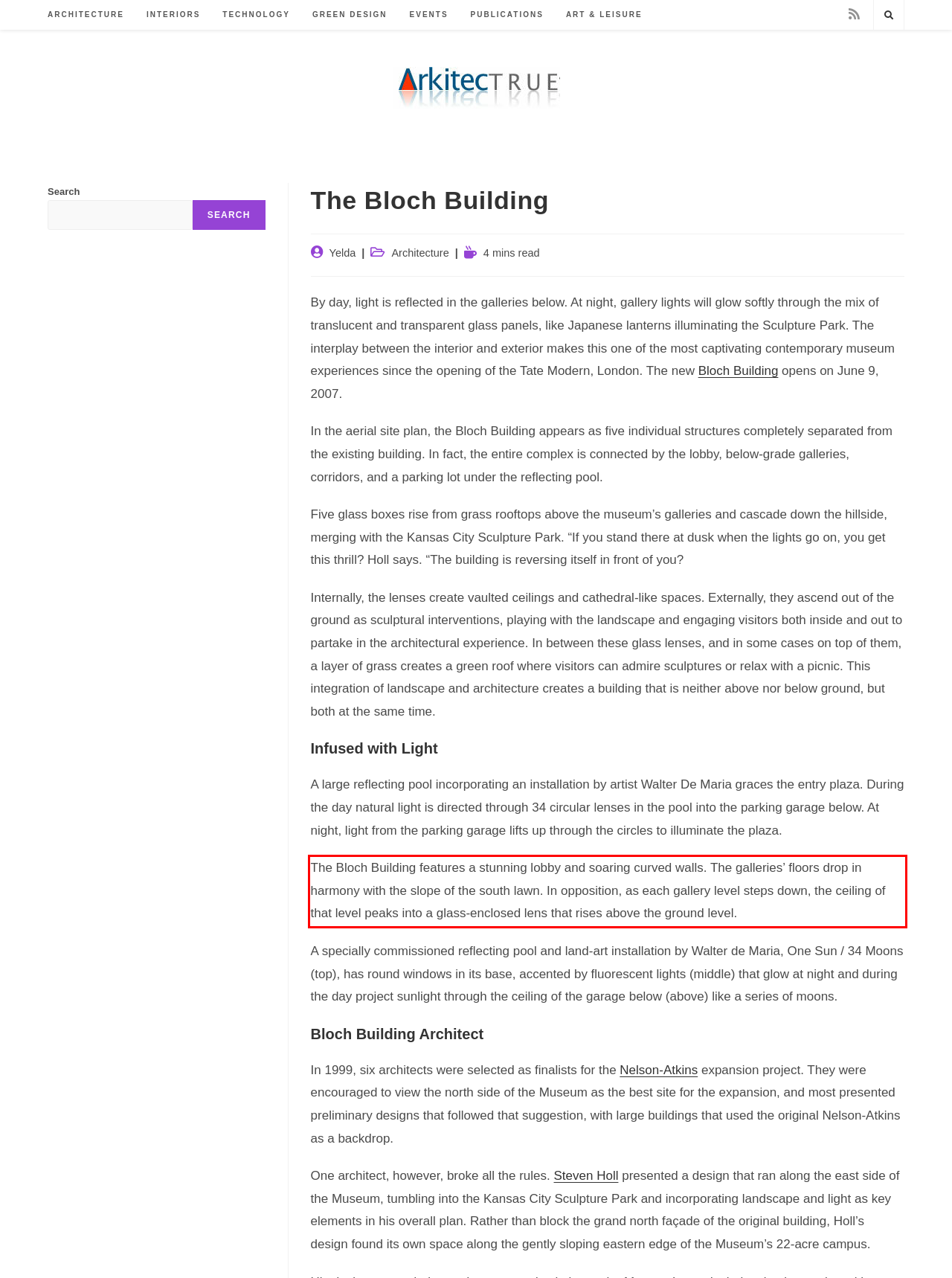Given the screenshot of a webpage, identify the red rectangle bounding box and recognize the text content inside it, generating the extracted text.

The Bloch Building features a stunning lobby and soaring curved walls. The galleries’ floors drop in harmony with the slope of the south lawn. In opposition, as each gallery level steps down, the ceiling of that level peaks into a glass-enclosed lens that rises above the ground level.